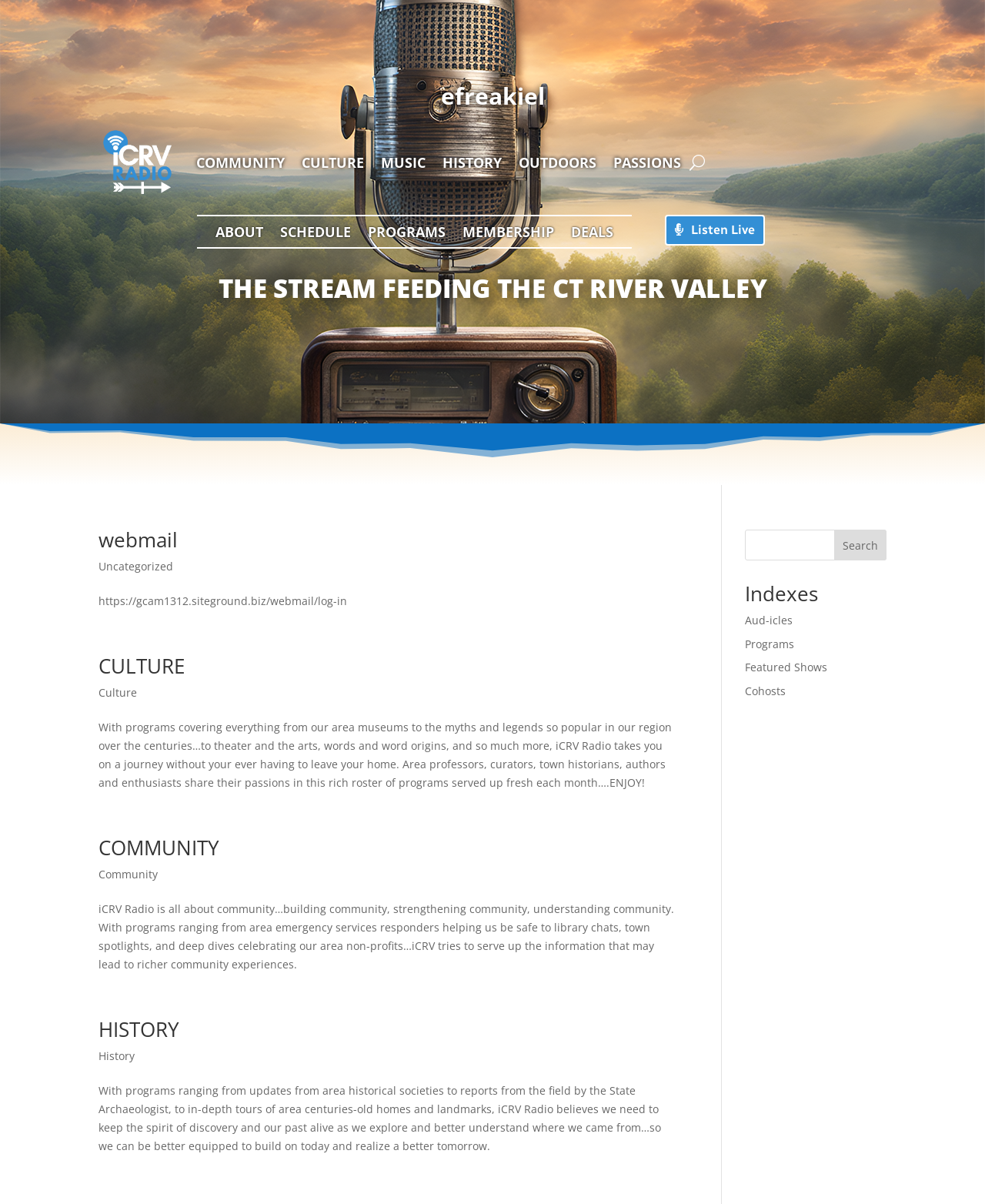What is the theme of the 'CULTURE' section? Based on the screenshot, please respond with a single word or phrase.

Arts and museums